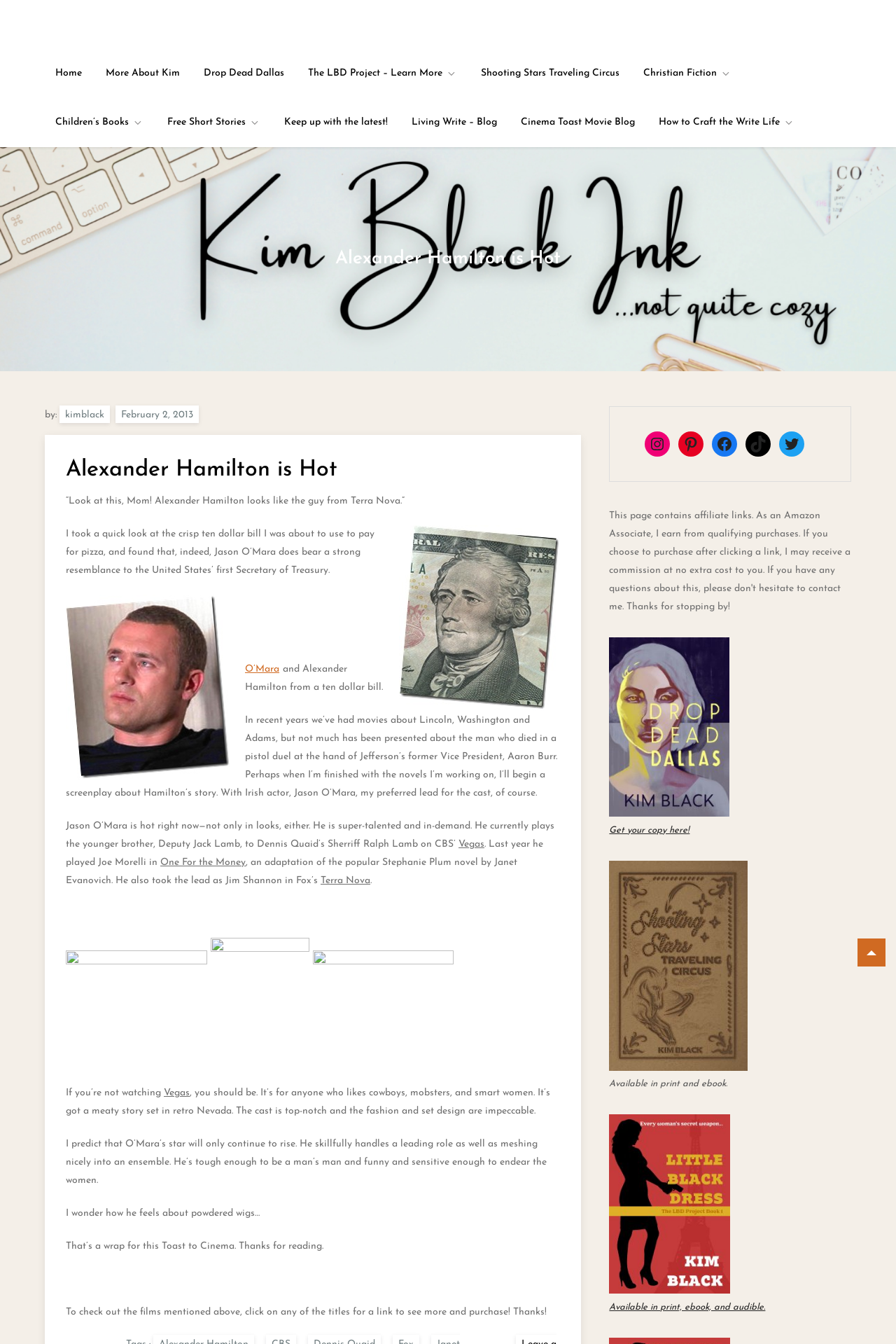Can you provide the bounding box coordinates for the element that should be clicked to implement the instruction: "View the 'Alexander Hamilton is Hot' article"?

[0.0, 0.184, 1.0, 0.202]